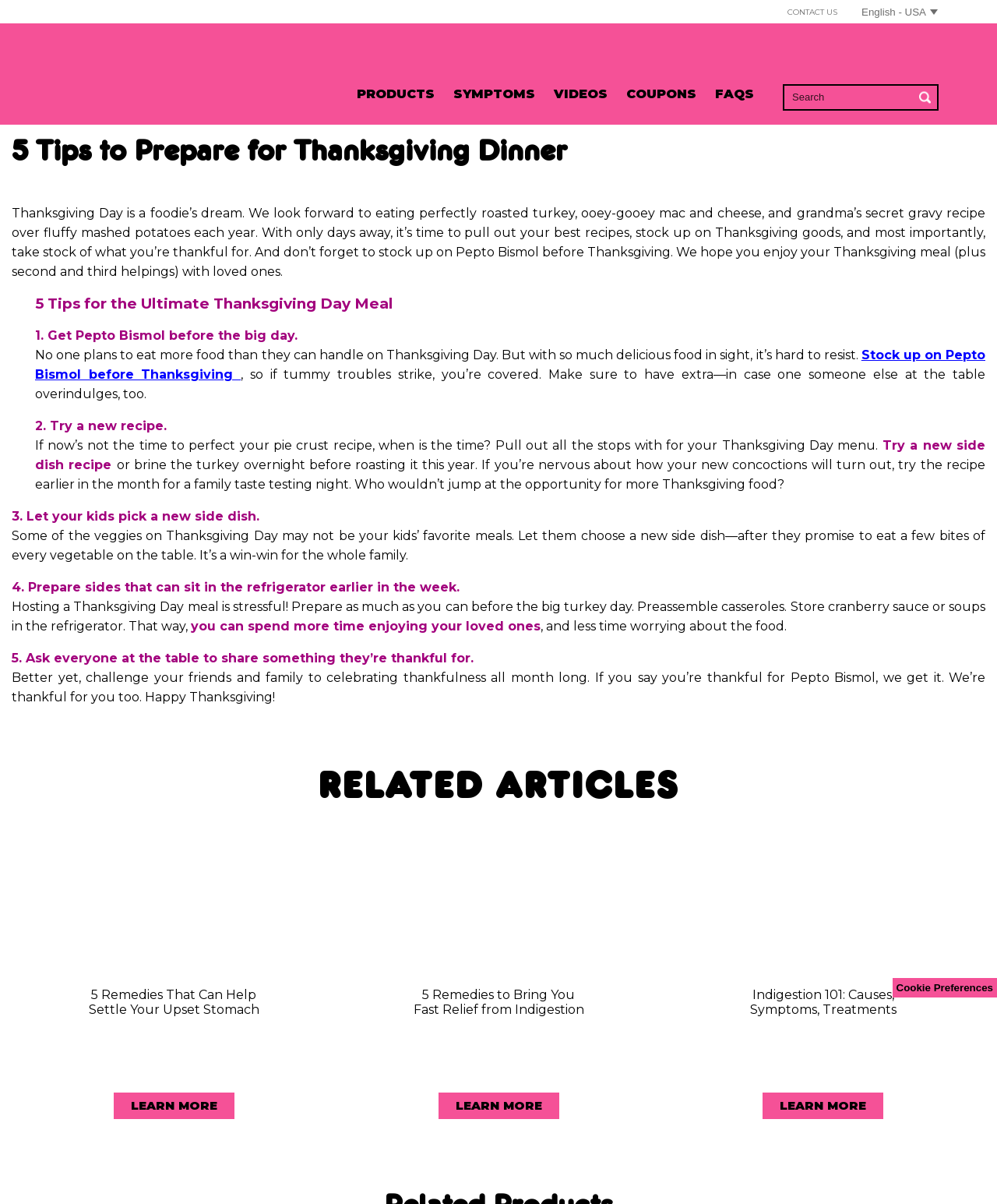What is the recommended item to stock up on before Thanksgiving?
Analyze the image and provide a thorough answer to the question.

The webpage suggests that readers should stock up on Pepto Bismol before Thanksgiving, implying that it may be useful in case of tummy troubles or indigestion during the holiday meal.